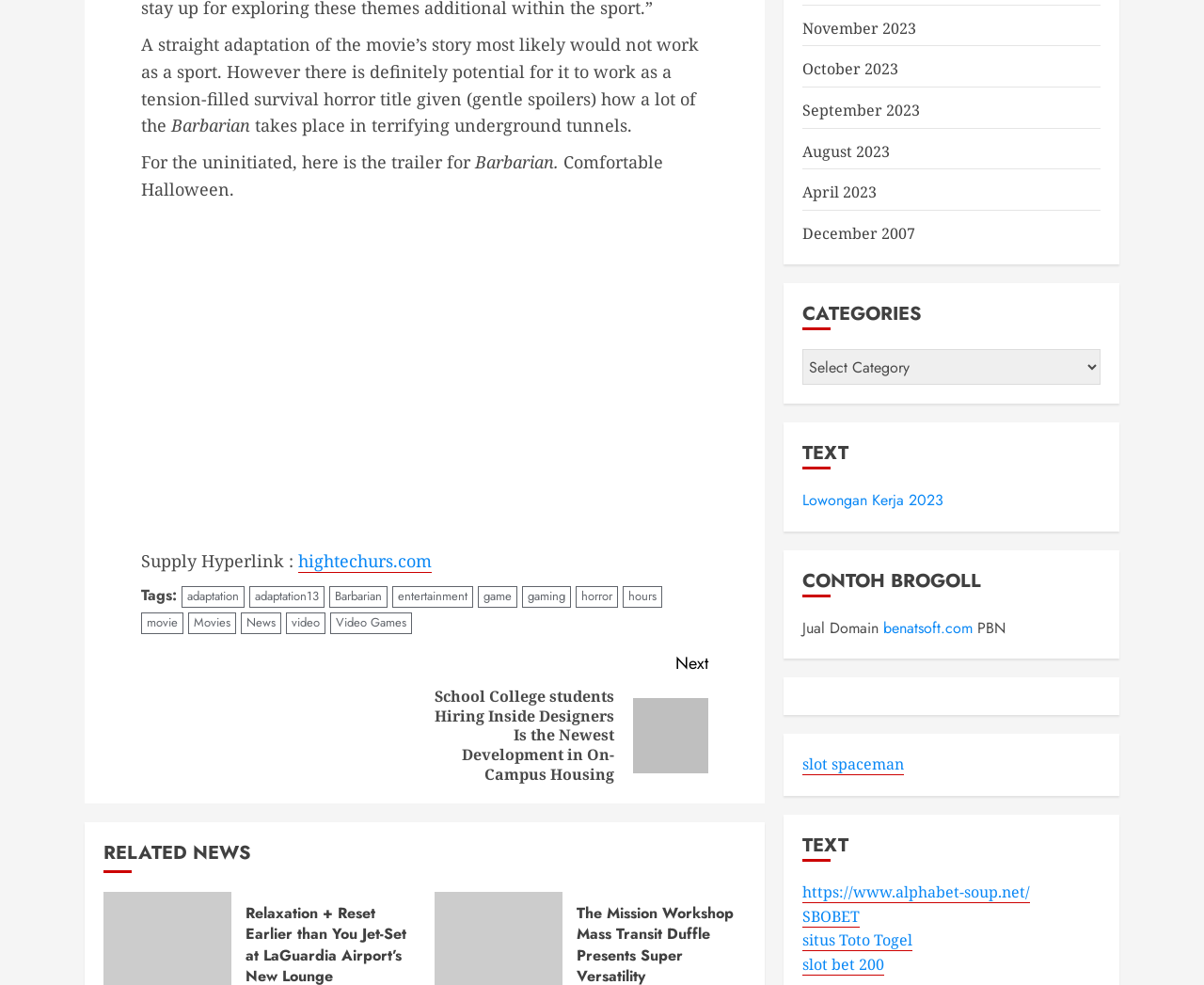Find the bounding box coordinates of the area to click in order to follow the instruction: "Read the next post about School College students Hiring Inside Designers".

[0.353, 0.66, 0.588, 0.796]